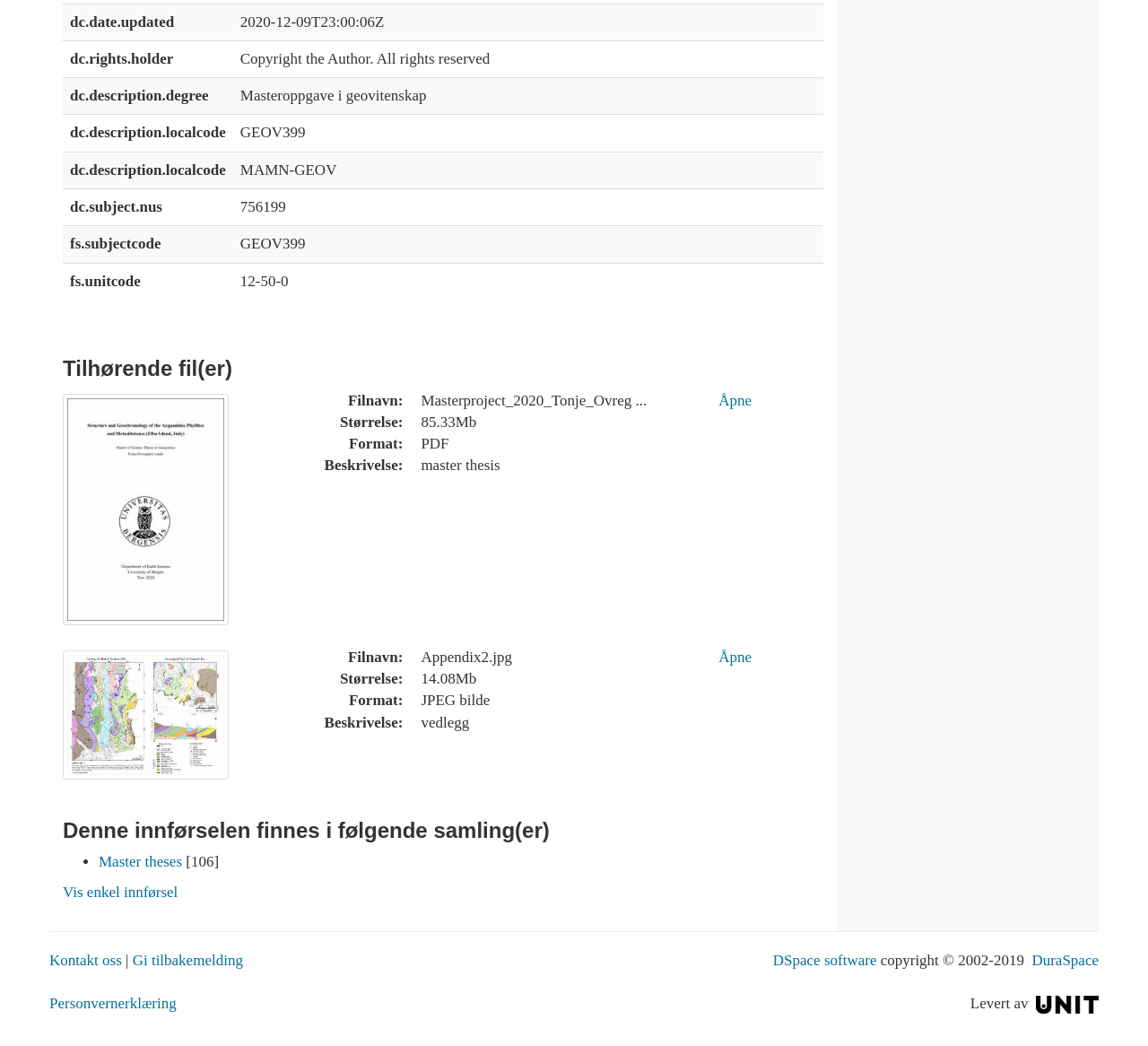What is the title of the master thesis?
Can you provide a detailed and comprehensive answer to the question?

I found the title of the master thesis by looking at the 'dc.description.degree' field, which is located in the third row of the table. The value of this field is 'Masteroppgave i geovitenskap'.